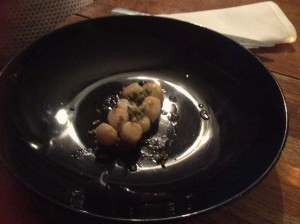What is the price of the multi-course meal?
Please provide a single word or phrase answer based on the image.

£55 per person